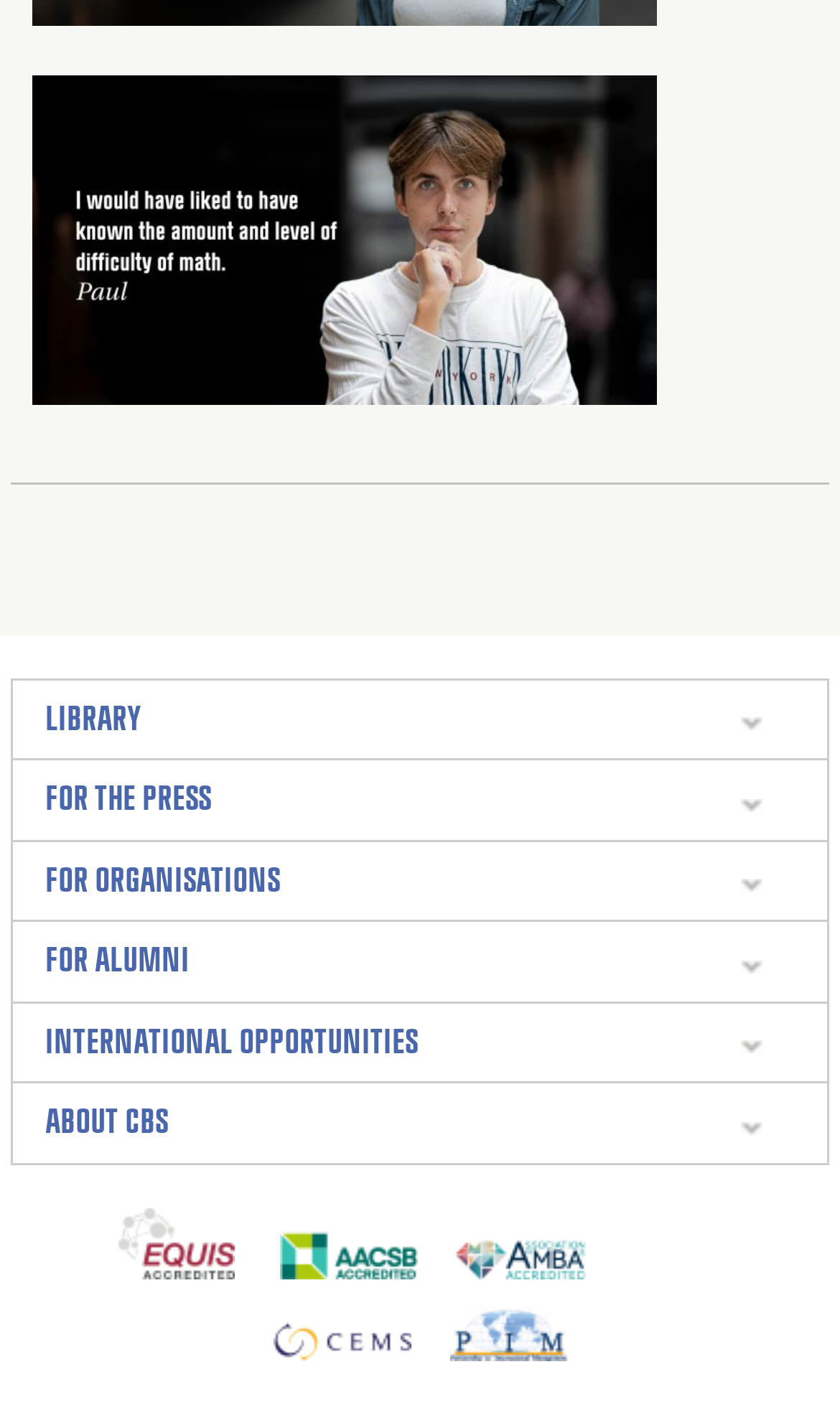Please identify the bounding box coordinates of the area that needs to be clicked to fulfill the following instruction: "Visit FOR ALUMNI page."

[0.054, 0.661, 0.226, 0.683]